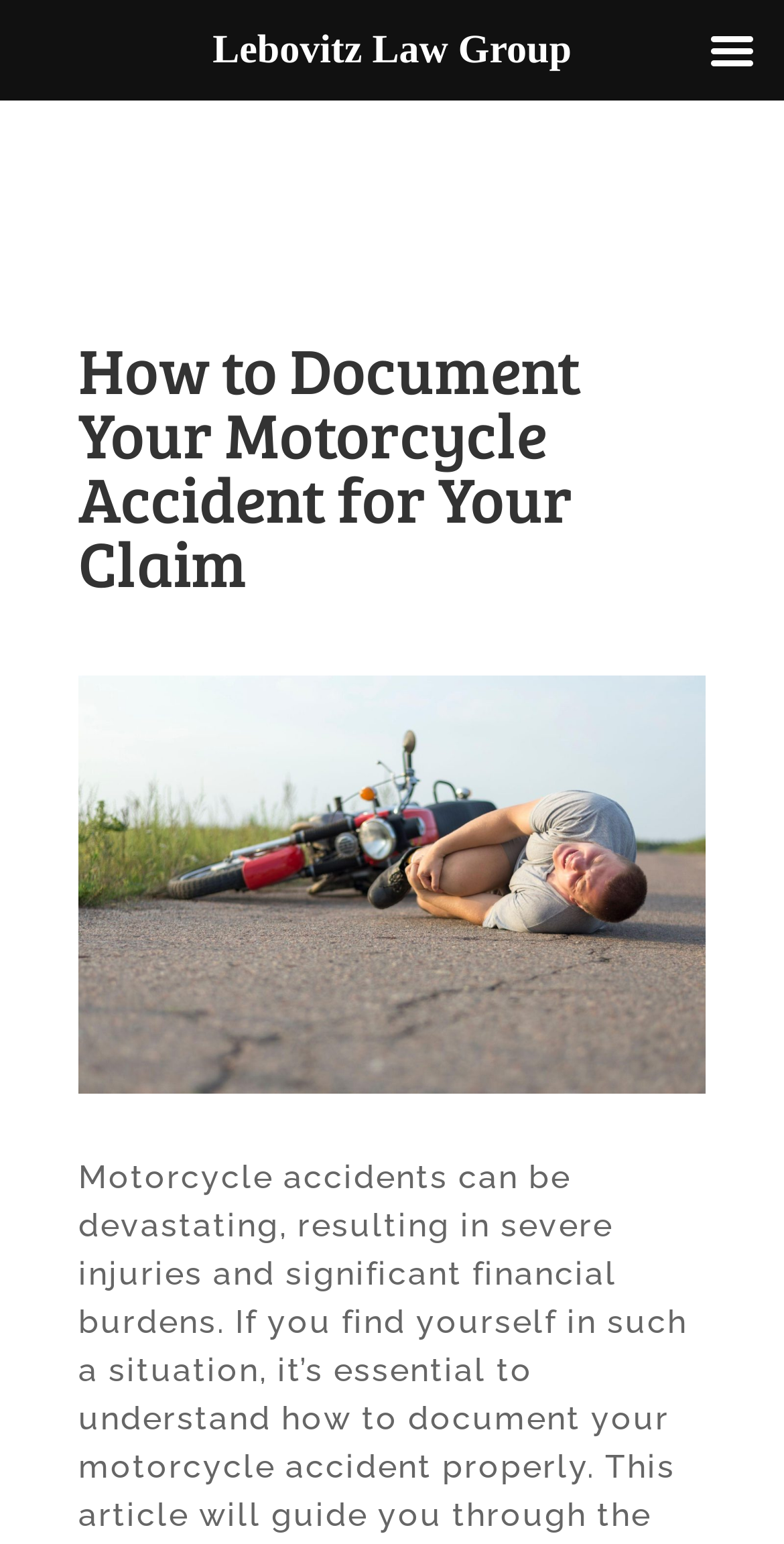Show the bounding box coordinates for the HTML element described as: "Lebovitz Law Group".

[0.271, 0.02, 0.729, 0.046]